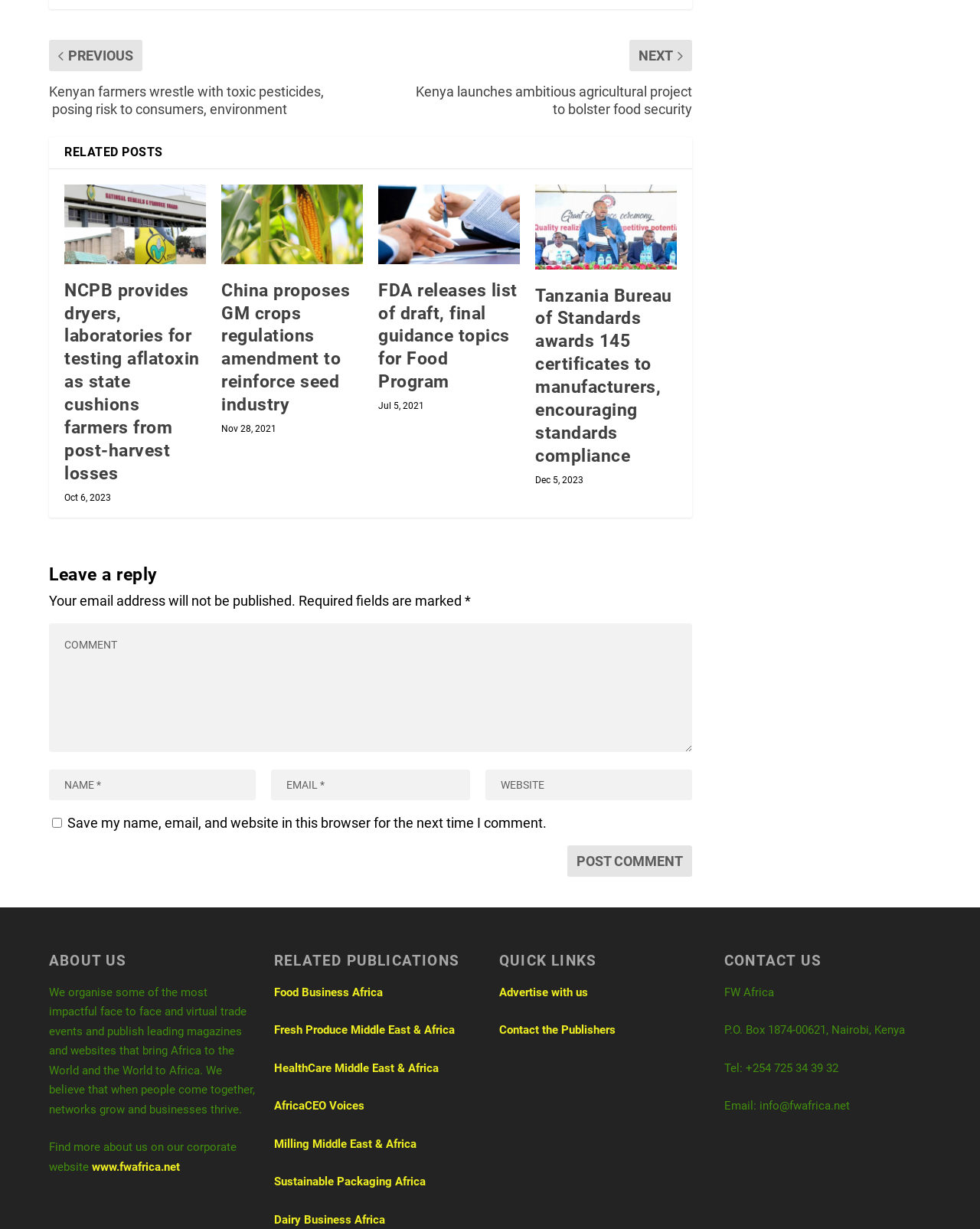Show the bounding box coordinates for the HTML element described as: "ahmed fathy".

None